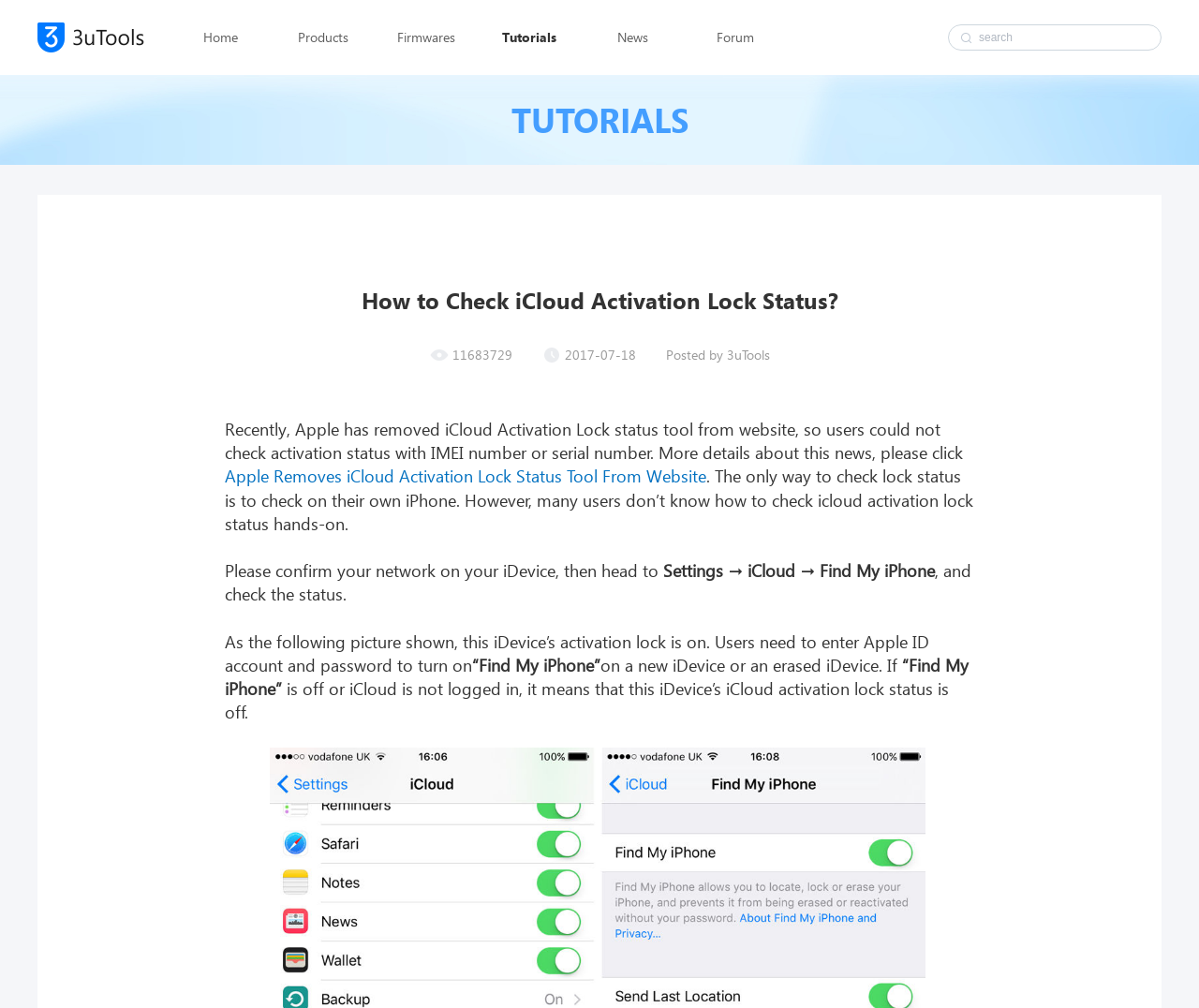Please identify the bounding box coordinates of the clickable area that will fulfill the following instruction: "search in the search box". The coordinates should be in the format of four float numbers between 0 and 1, i.e., [left, top, right, bottom].

[0.816, 0.03, 0.962, 0.045]